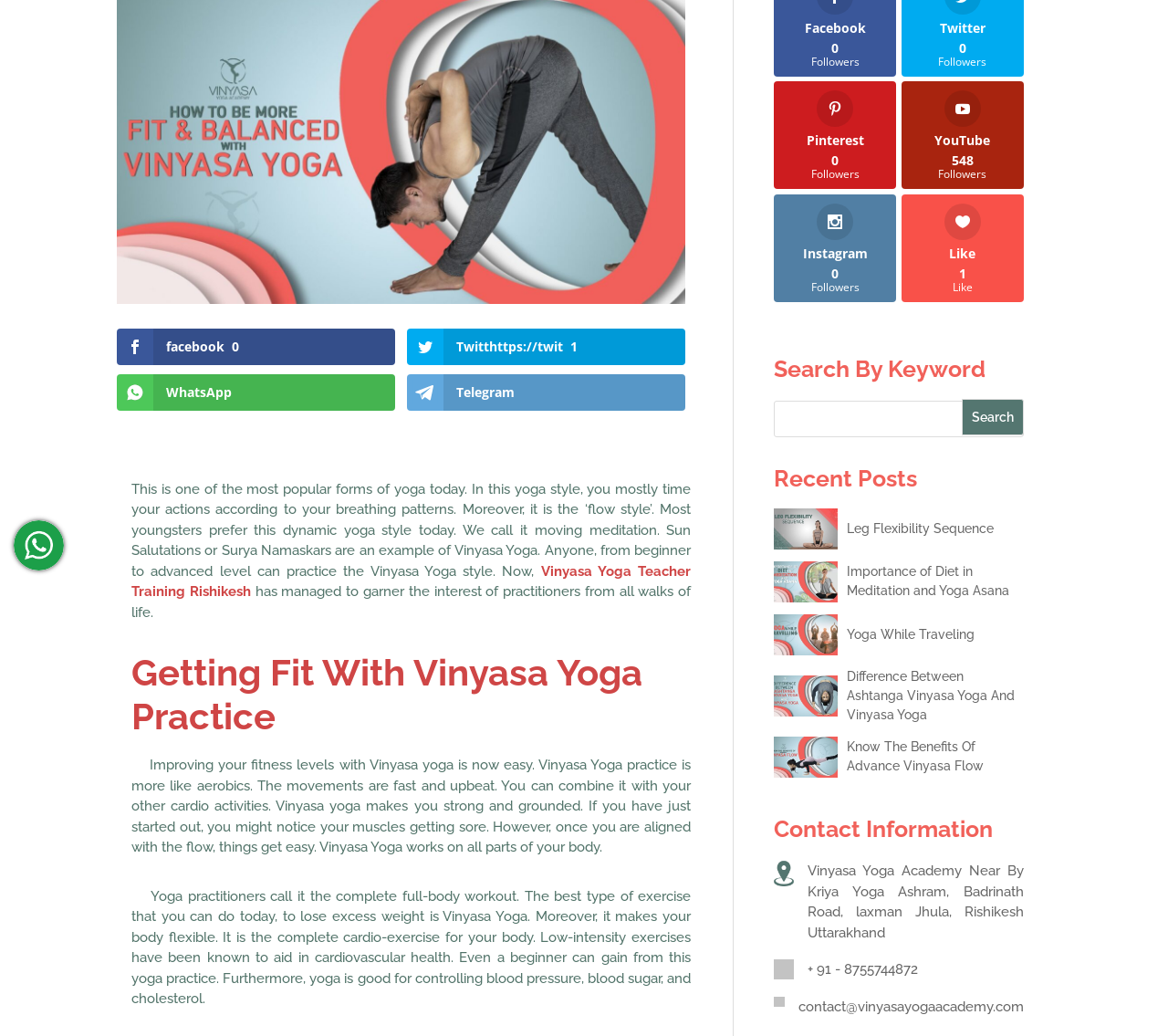Find the bounding box coordinates corresponding to the UI element with the description: "Pinterest 0 Followers". The coordinates should be formatted as [left, top, right, bottom], with values as floats between 0 and 1.

[0.663, 0.079, 0.767, 0.183]